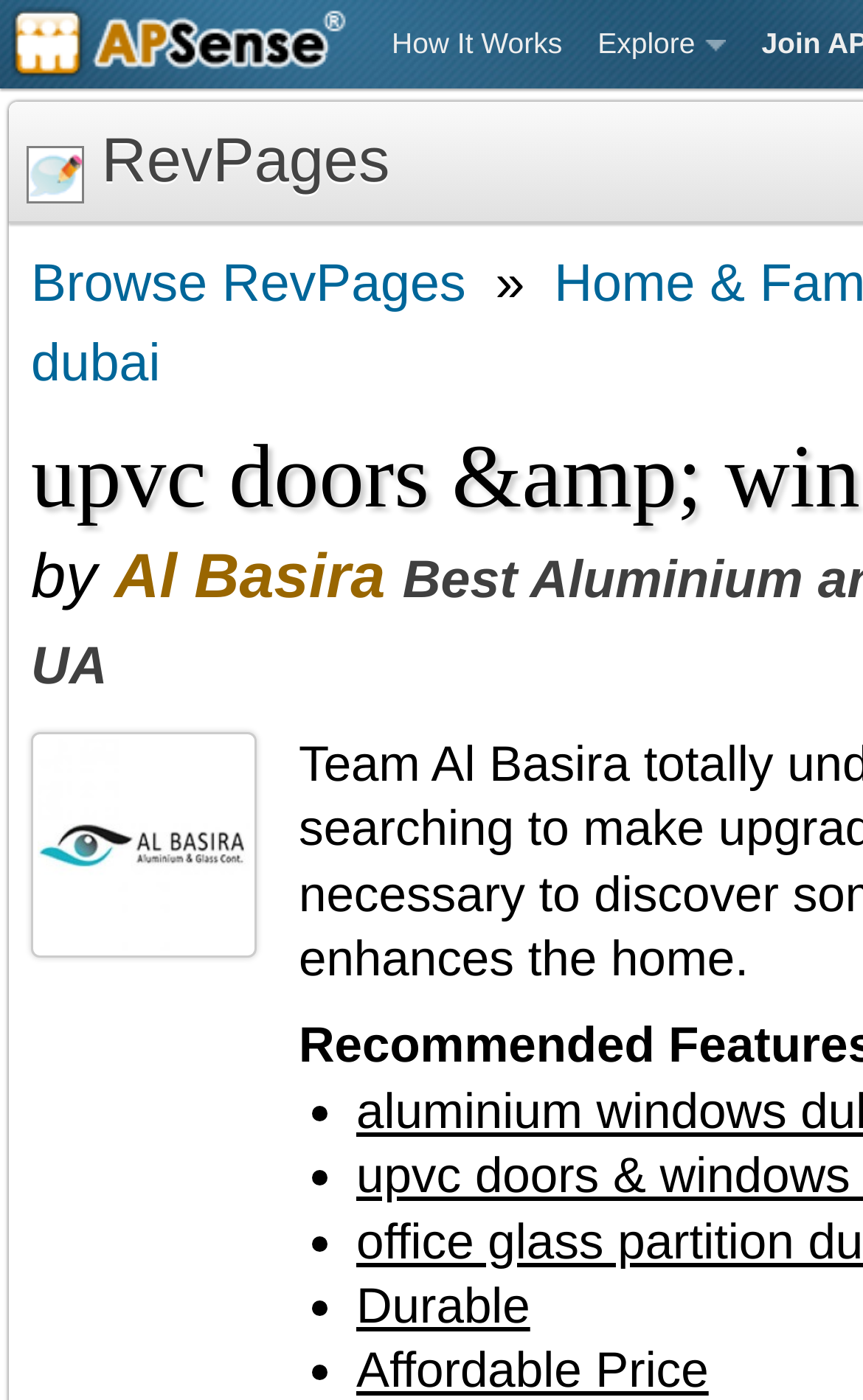Bounding box coordinates are given in the format (top-left x, top-left y, bottom-right x, bottom-right y). All values should be floating point numbers between 0 and 1. Provide the bounding box coordinate for the UI element described as: Explore

[0.672, 0.0, 0.862, 0.063]